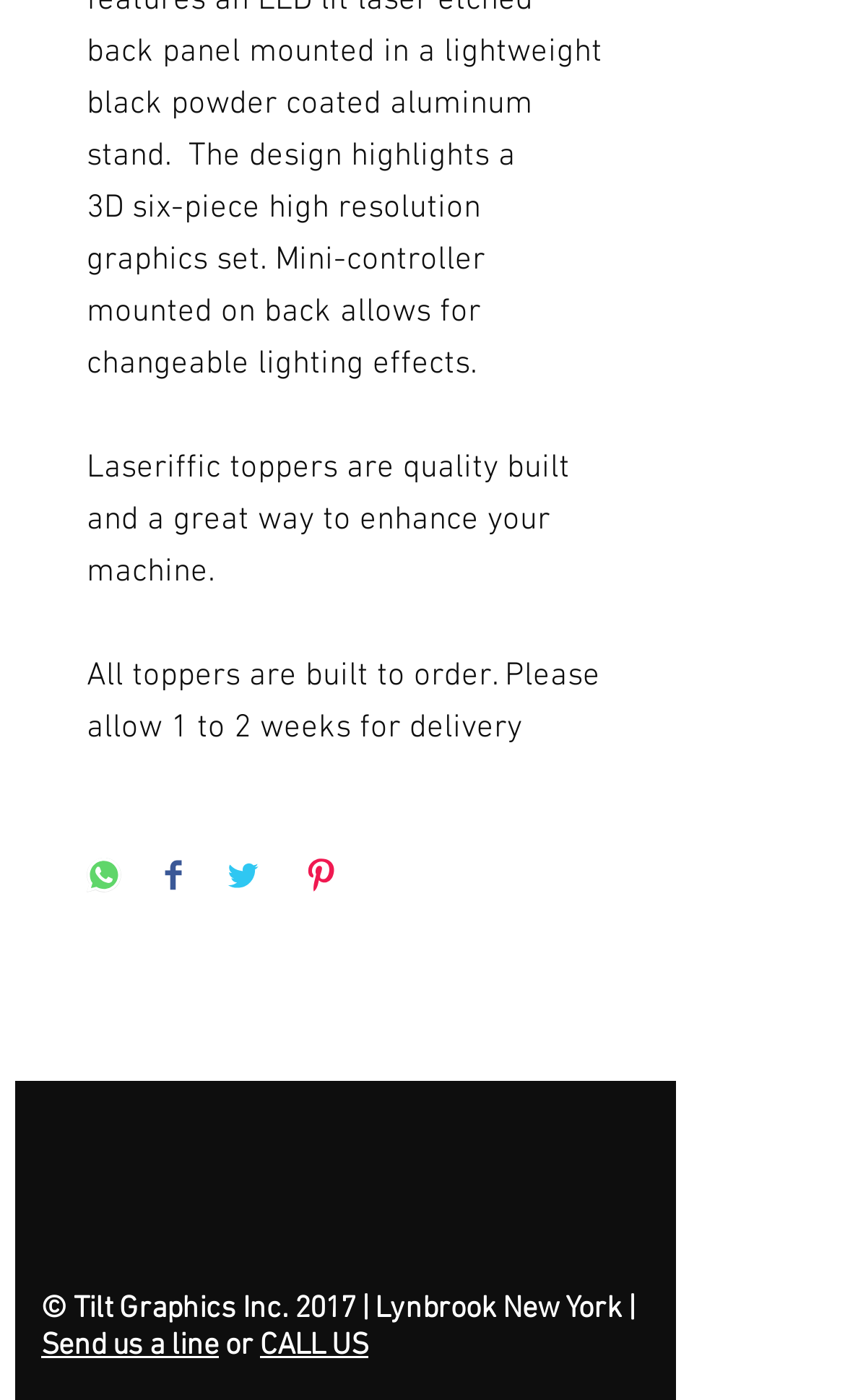Provide a single word or phrase to answer the given question: 
How many links are there in the social bar?

5